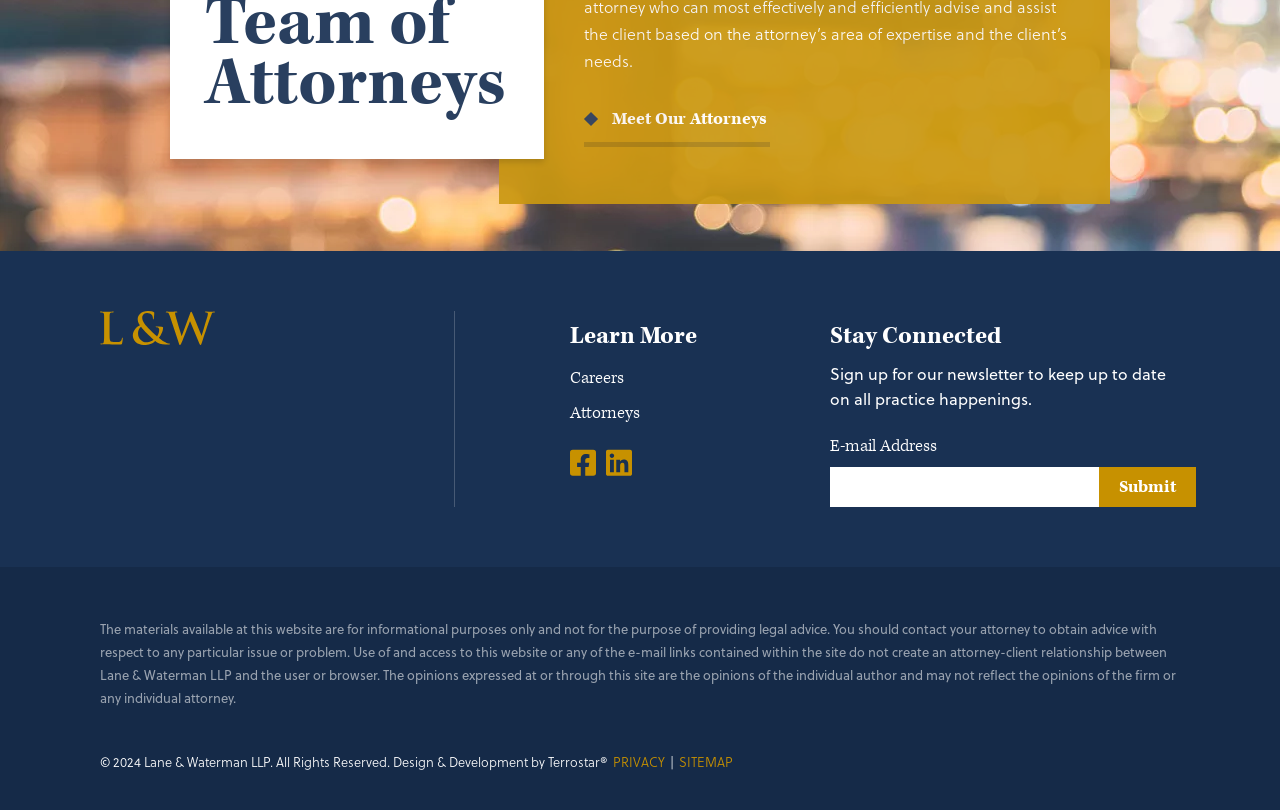Find the bounding box coordinates of the clickable region needed to perform the following instruction: "Click Facebook". The coordinates should be provided as four float numbers between 0 and 1, i.e., [left, top, right, bottom].

[0.445, 0.551, 0.466, 0.59]